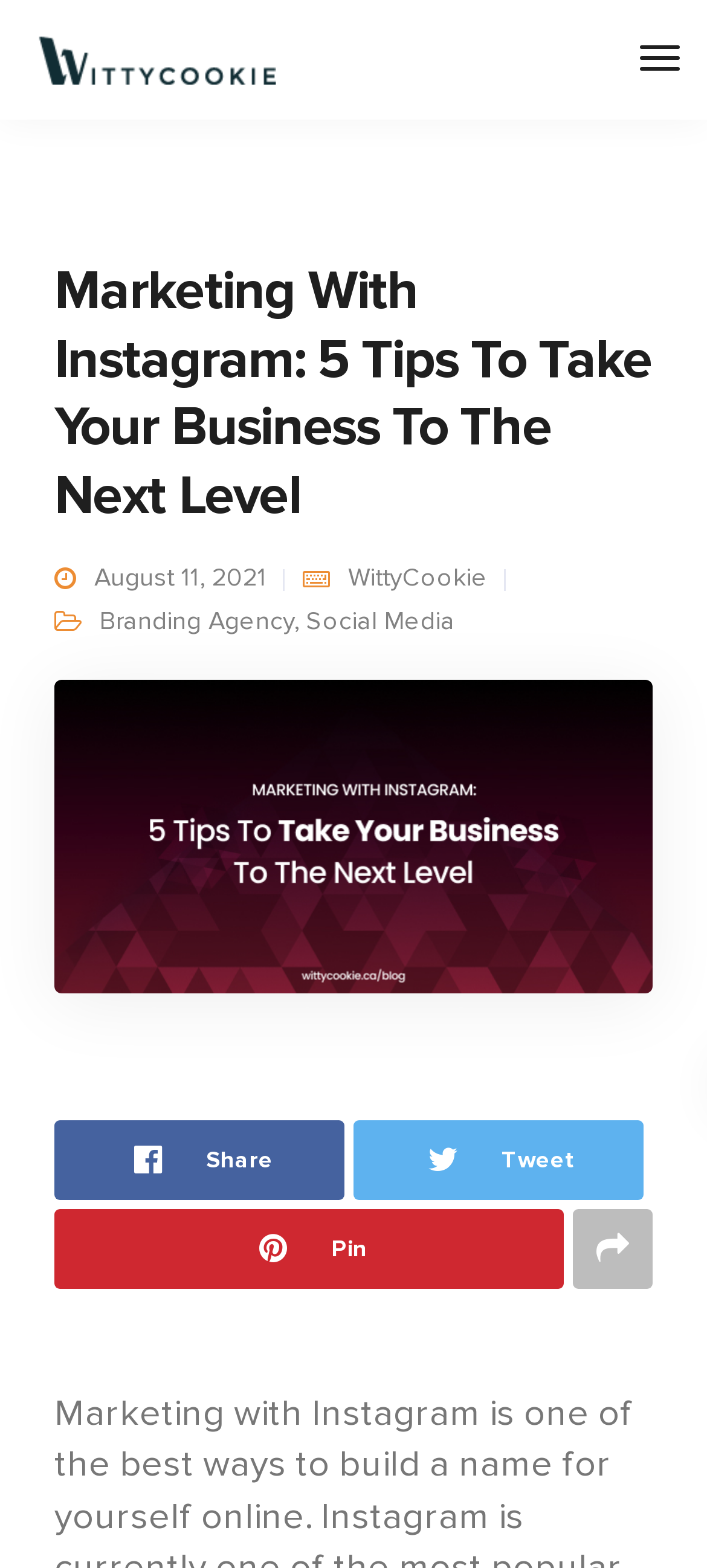Please locate the bounding box coordinates of the region I need to click to follow this instruction: "Share the article on social media".

[0.077, 0.715, 0.487, 0.766]